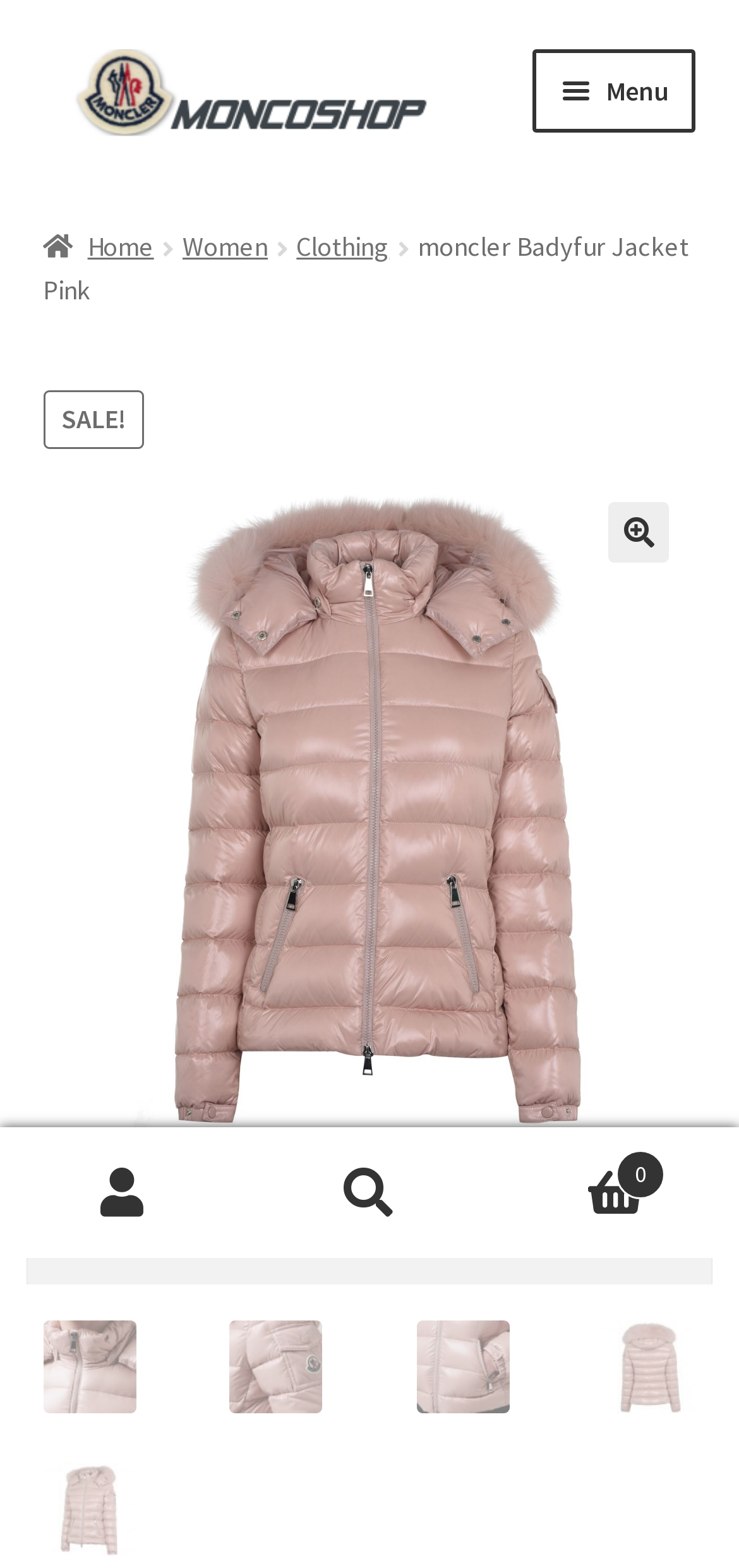What is the purpose of the button with the icon?
Offer a detailed and exhaustive answer to the question.

The button with the icon is located next to the search box and has the text 'Search'. Its purpose is to initiate a search query when clicked.